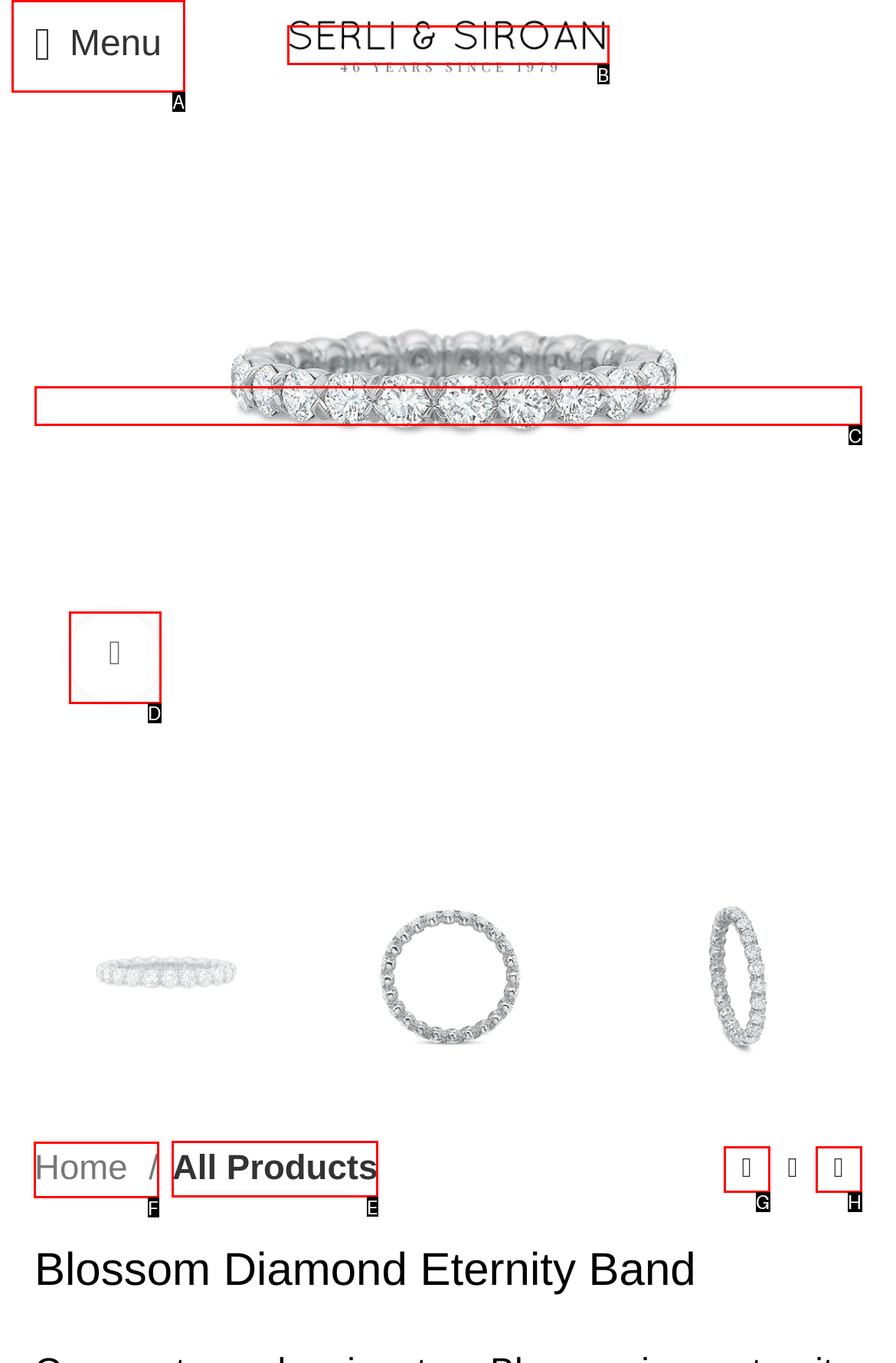Choose the letter of the option you need to click to Go to home page. Answer with the letter only.

F